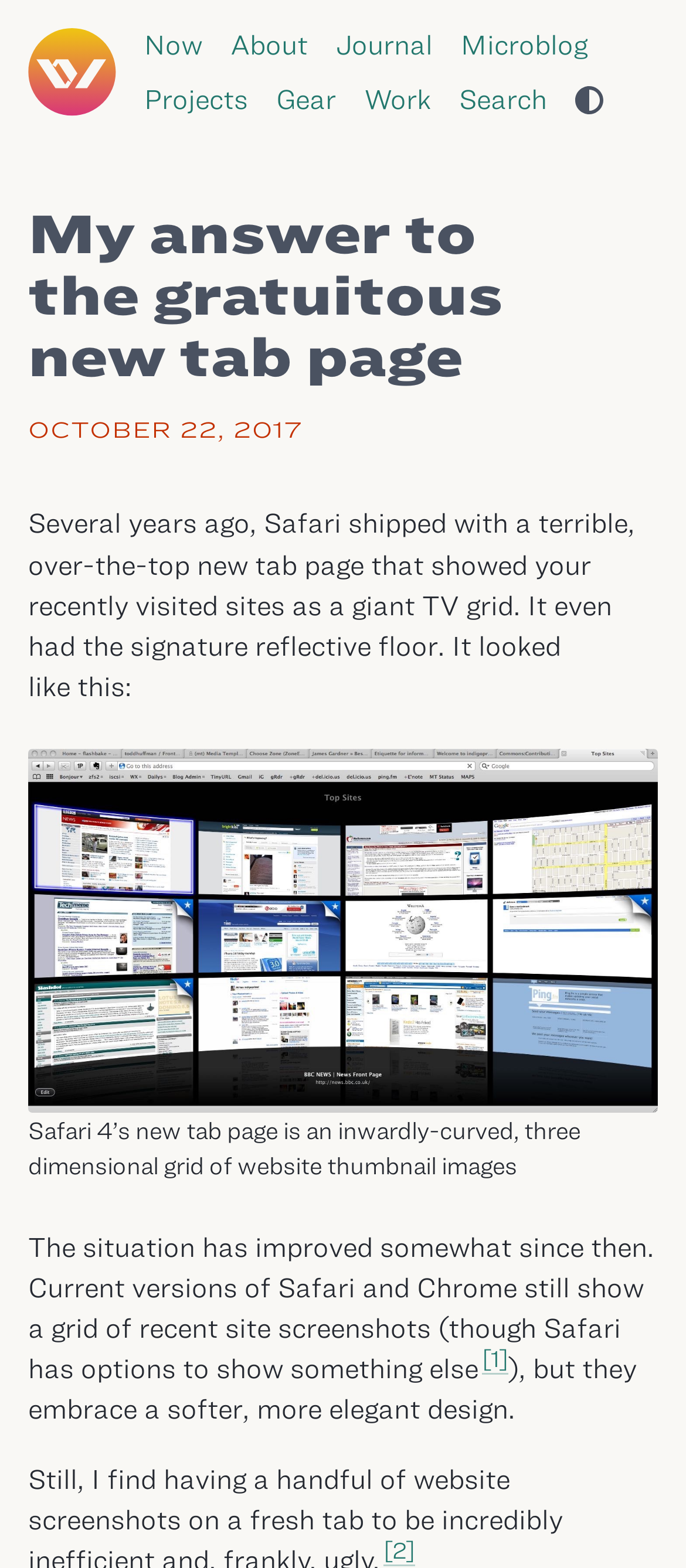Using the information from the screenshot, answer the following question thoroughly:
What is the date of the article?

I found the date of the article in the time element, which is 'OCTOBER 22, 2017'. This date is located below the main heading and above the article content.